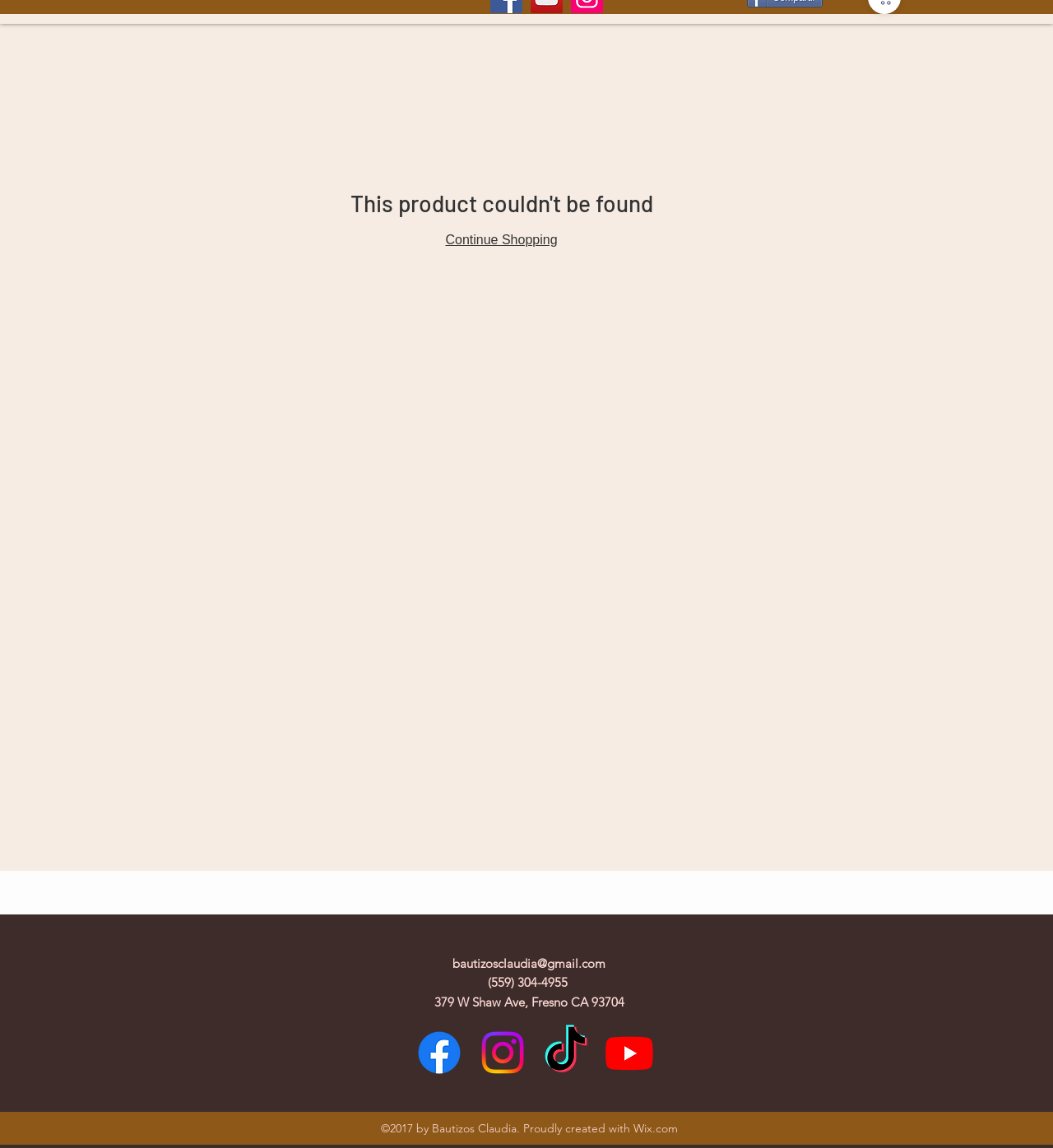Provide the bounding box coordinates for the UI element that is described by this text: "bautizosclaudia@gmail.com". The coordinates should be in the form of four float numbers between 0 and 1: [left, top, right, bottom].

[0.429, 0.832, 0.575, 0.846]